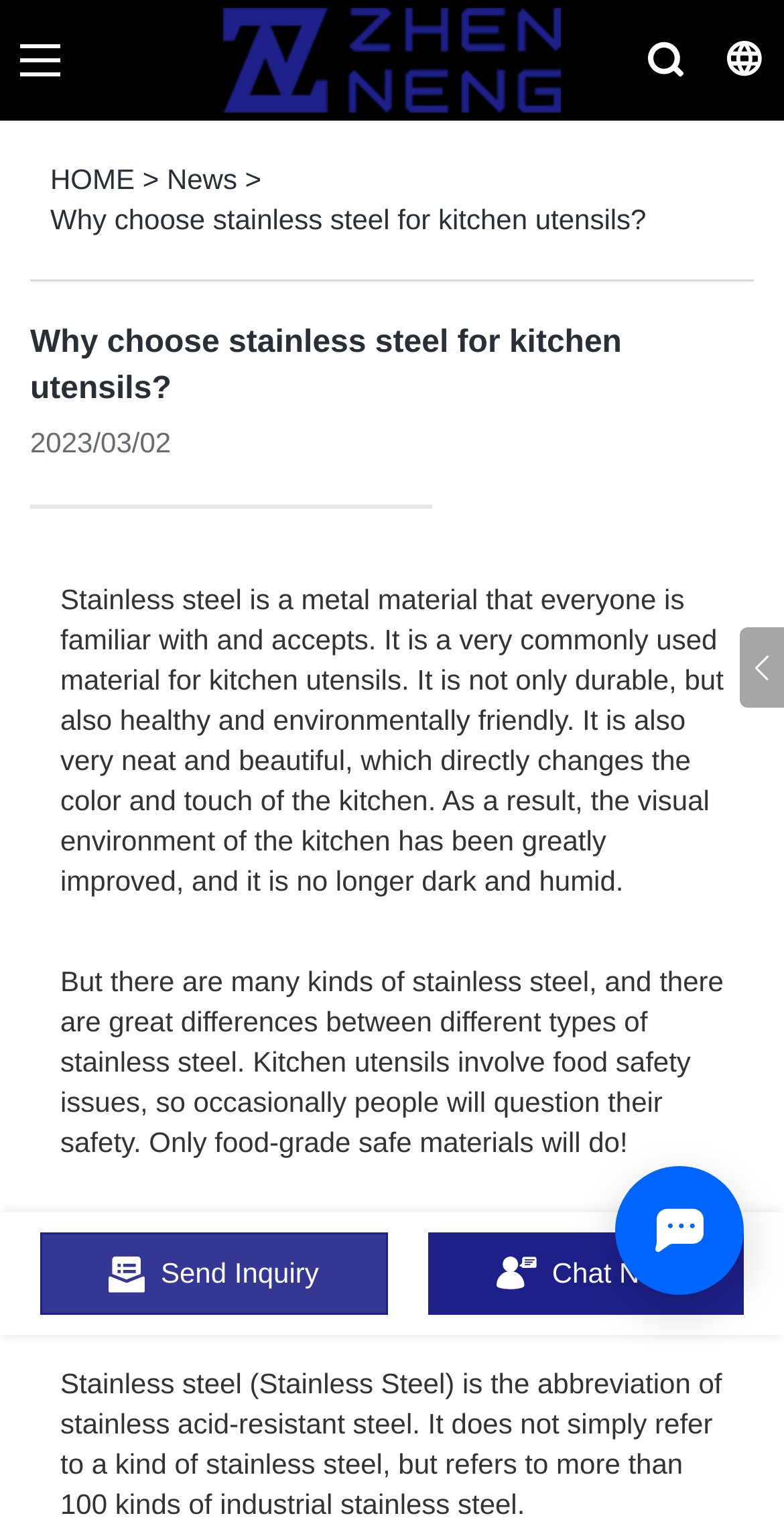What is the main material discussed in the article?
Based on the screenshot, give a detailed explanation to answer the question.

The article primarily focuses on the benefits and characteristics of stainless steel, highlighting its durability, healthiness, and environmental friendliness, making it a suitable material for kitchen utensils.